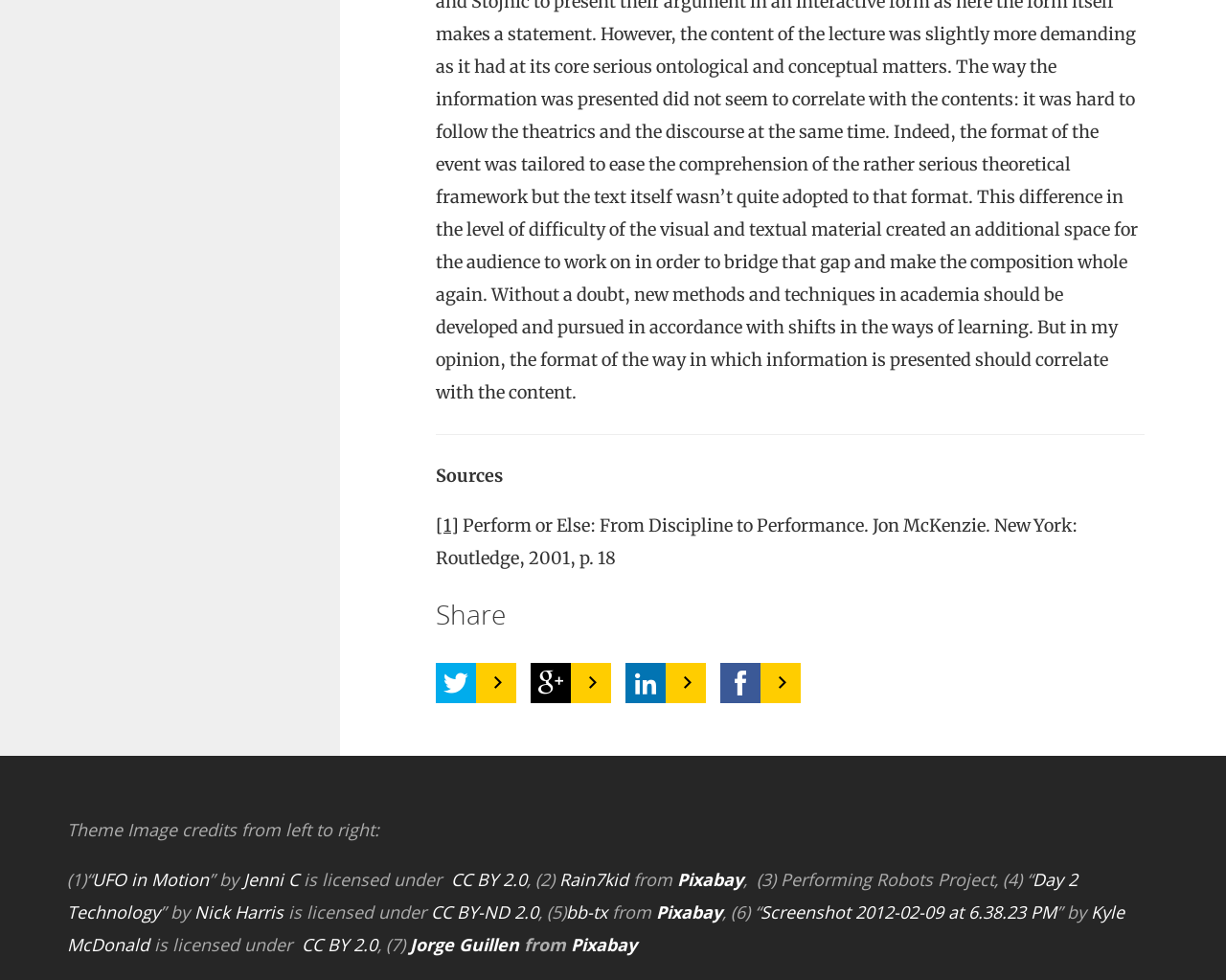Please determine the bounding box coordinates of the area that needs to be clicked to complete this task: 'Visit the 'UFO in Motion' link'. The coordinates must be four float numbers between 0 and 1, formatted as [left, top, right, bottom].

[0.075, 0.886, 0.17, 0.91]